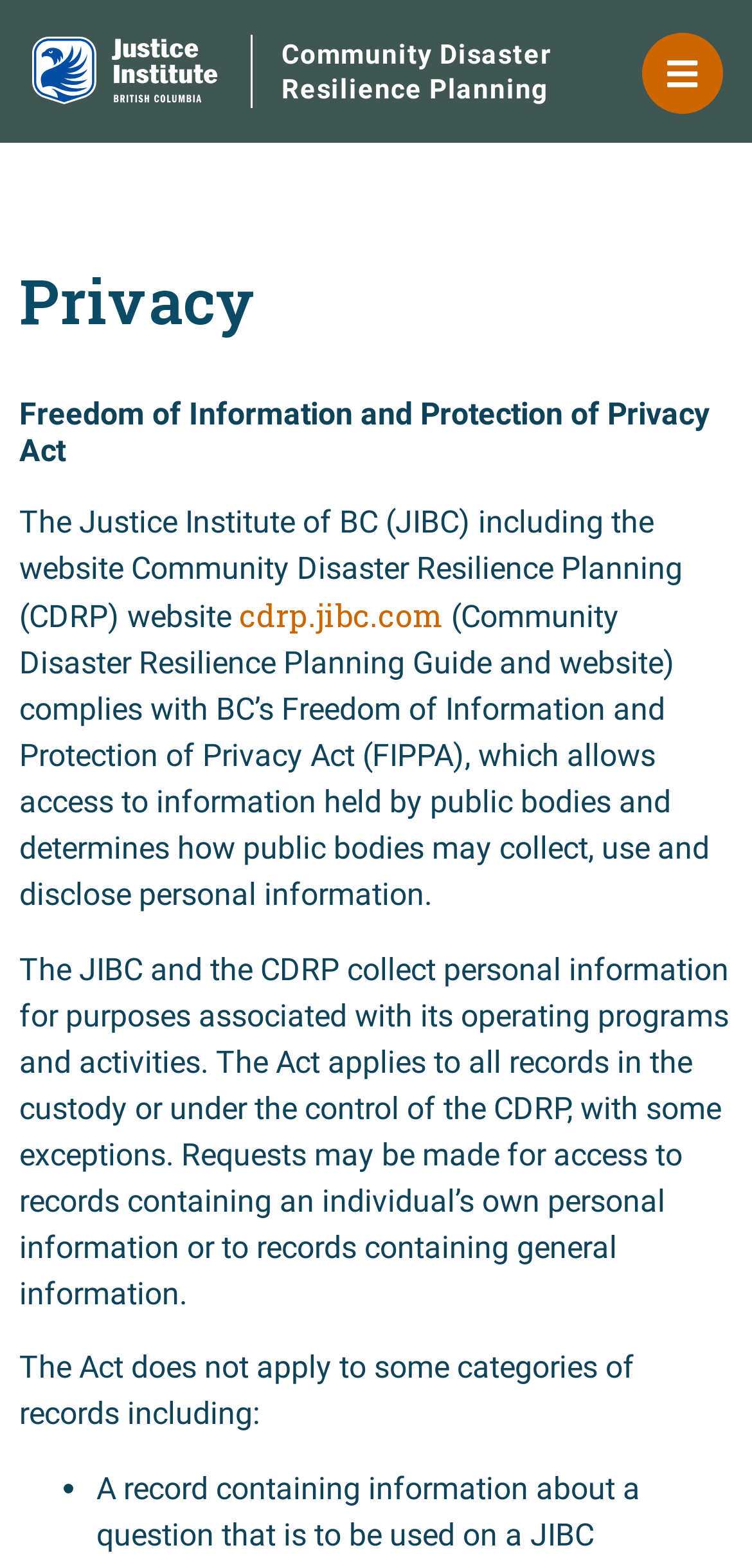Please specify the bounding box coordinates of the clickable section necessary to execute the following command: "learn about Disaster Resilience Planning Guides".

[0.0, 0.238, 0.562, 0.258]